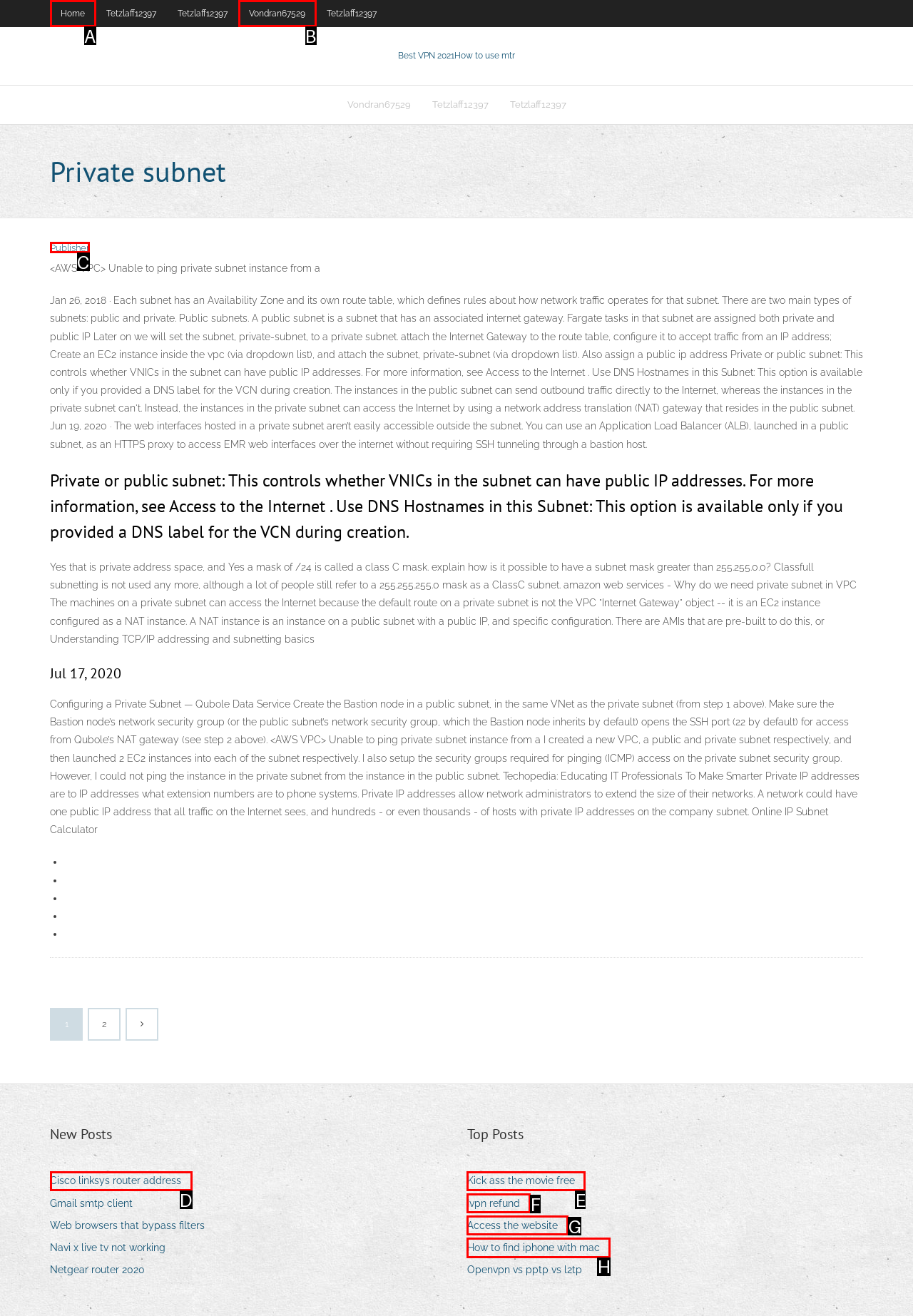Choose the HTML element that aligns with the description: Cisco linksys router address. Indicate your choice by stating the letter.

D